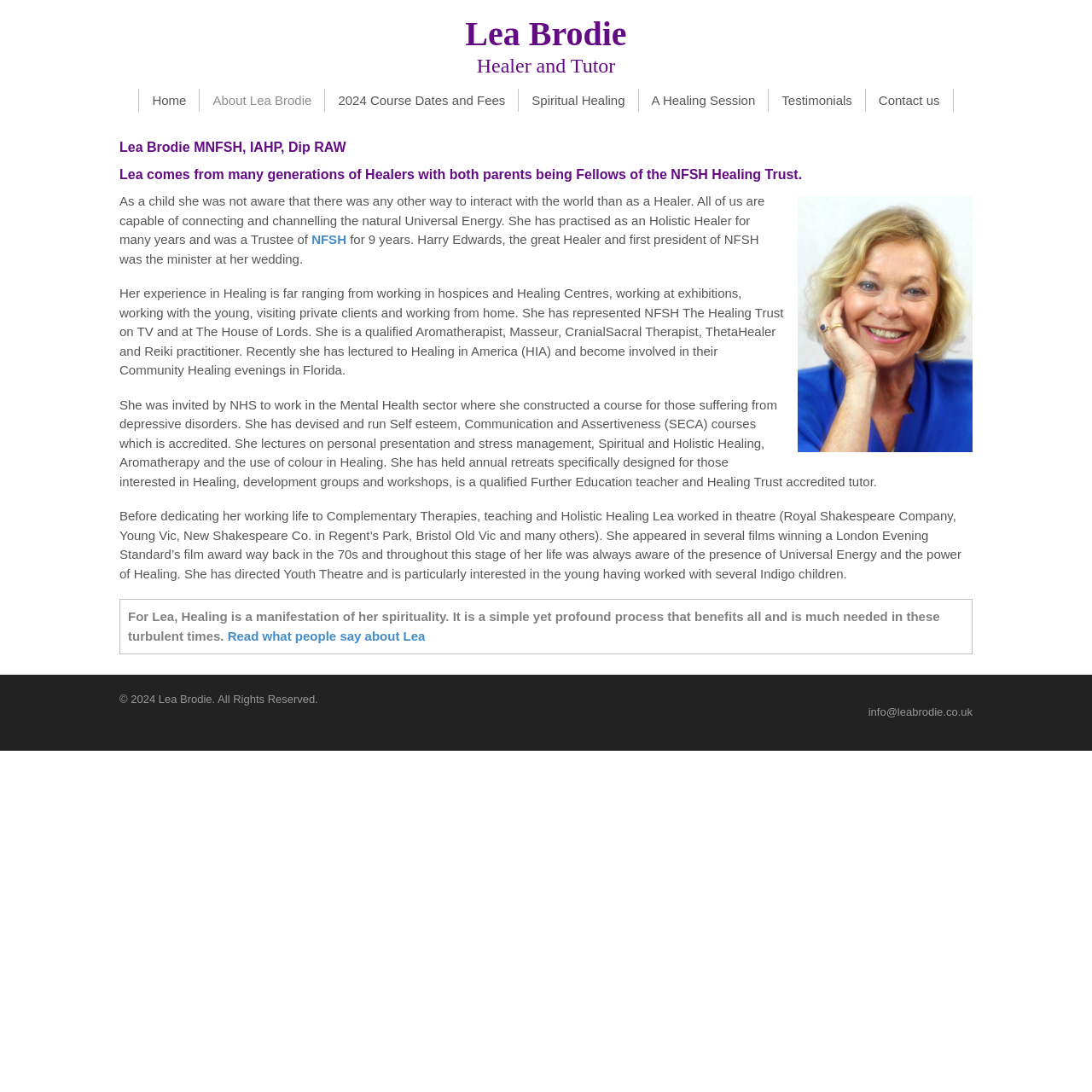What is the name of the organization Lea Brodie represented on TV and at The House of Lords?
Refer to the image and offer an in-depth and detailed answer to the question.

The webpage mentions that Lea Brodie represented NFSH The Healing Trust on TV and at The House of Lords, as stated in the StaticText element with bounding box coordinates [0.109, 0.262, 0.718, 0.345]. This indicates her involvement with the organization and her expertise in the field of healing.